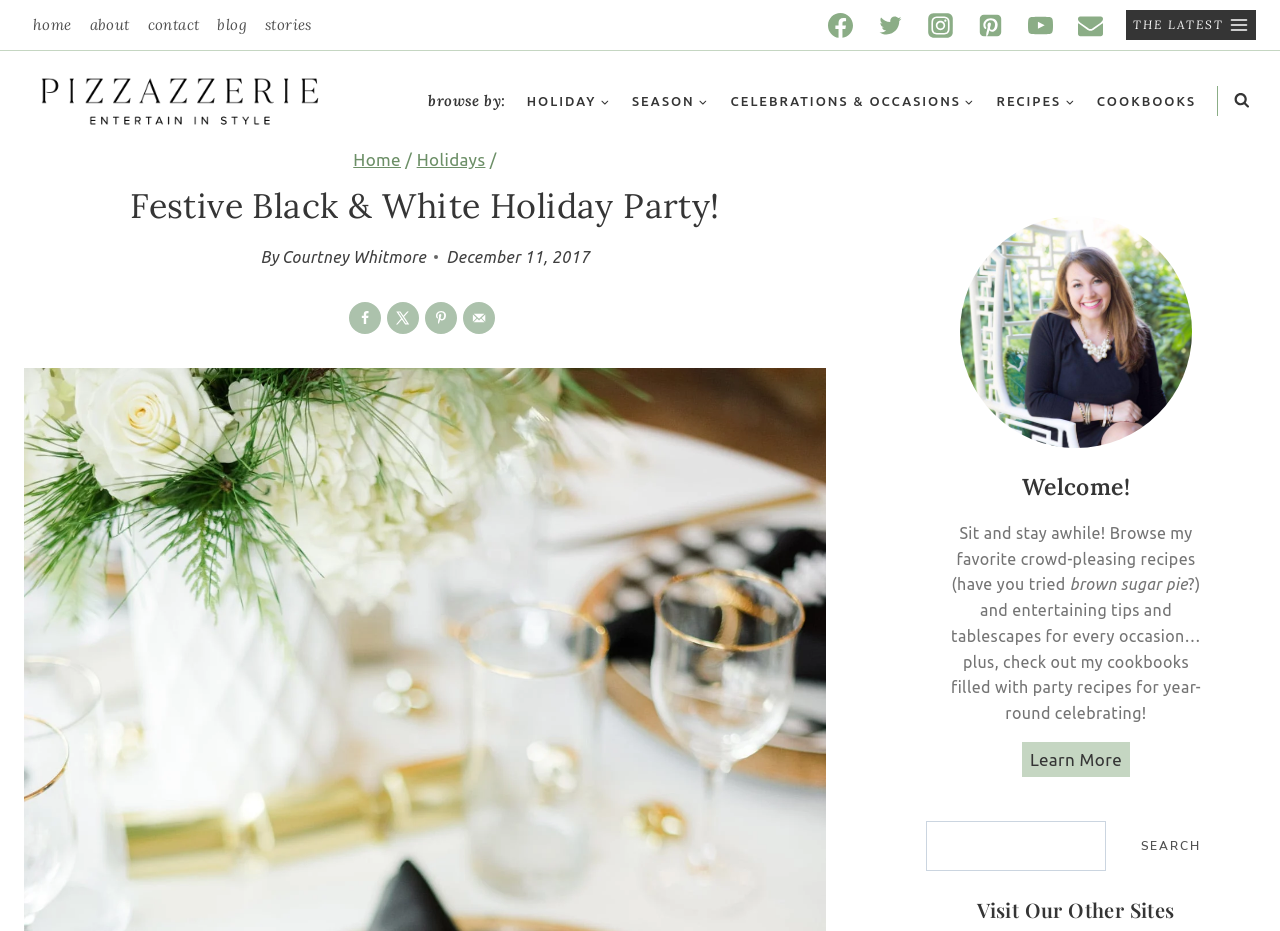Respond with a single word or phrase to the following question: What type of content can be found on the webpage?

Recipes and entertaining tips